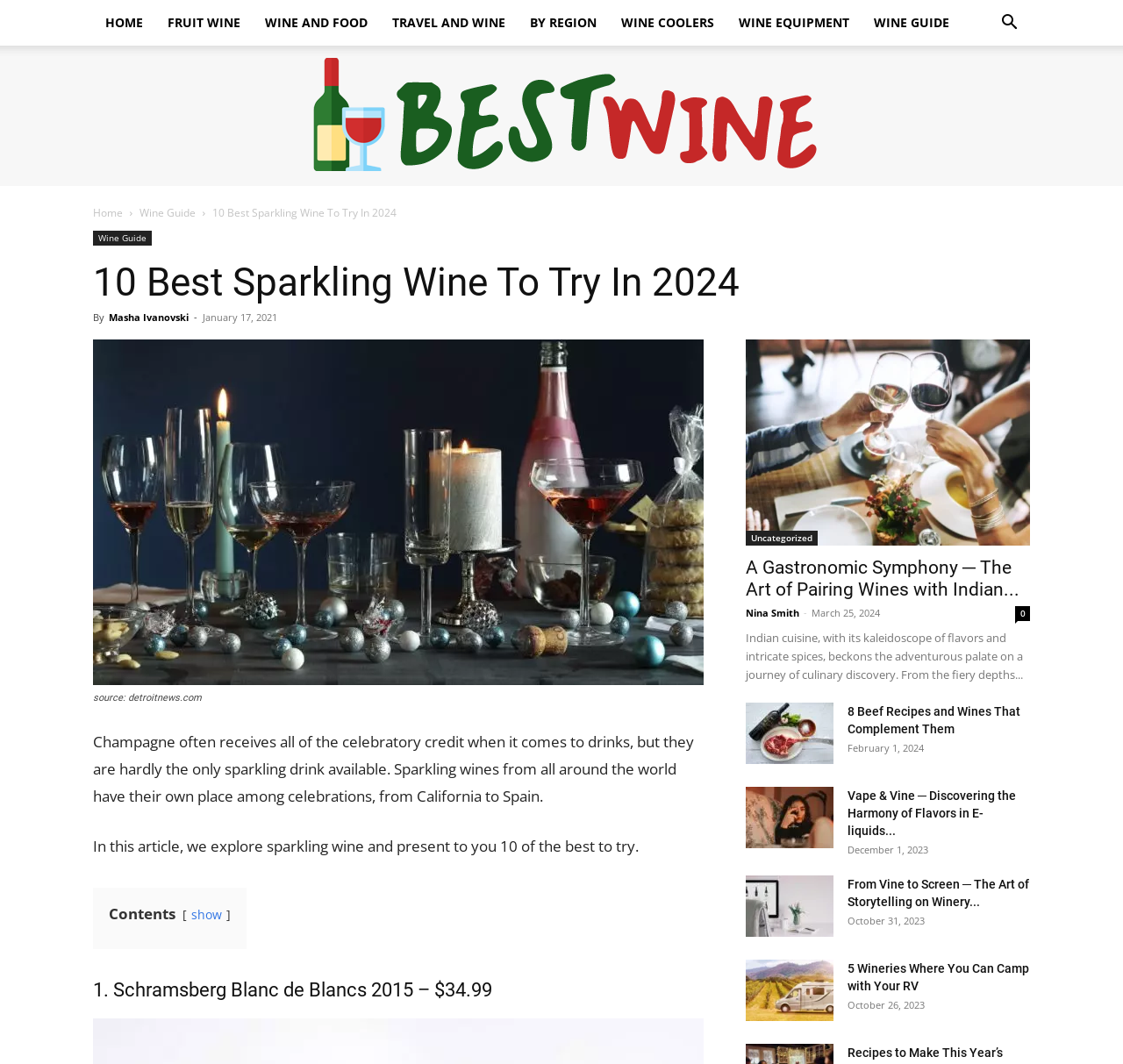Identify the bounding box coordinates of the section to be clicked to complete the task described by the following instruction: "Click on the 'HOME' link". The coordinates should be four float numbers between 0 and 1, formatted as [left, top, right, bottom].

[0.083, 0.0, 0.138, 0.043]